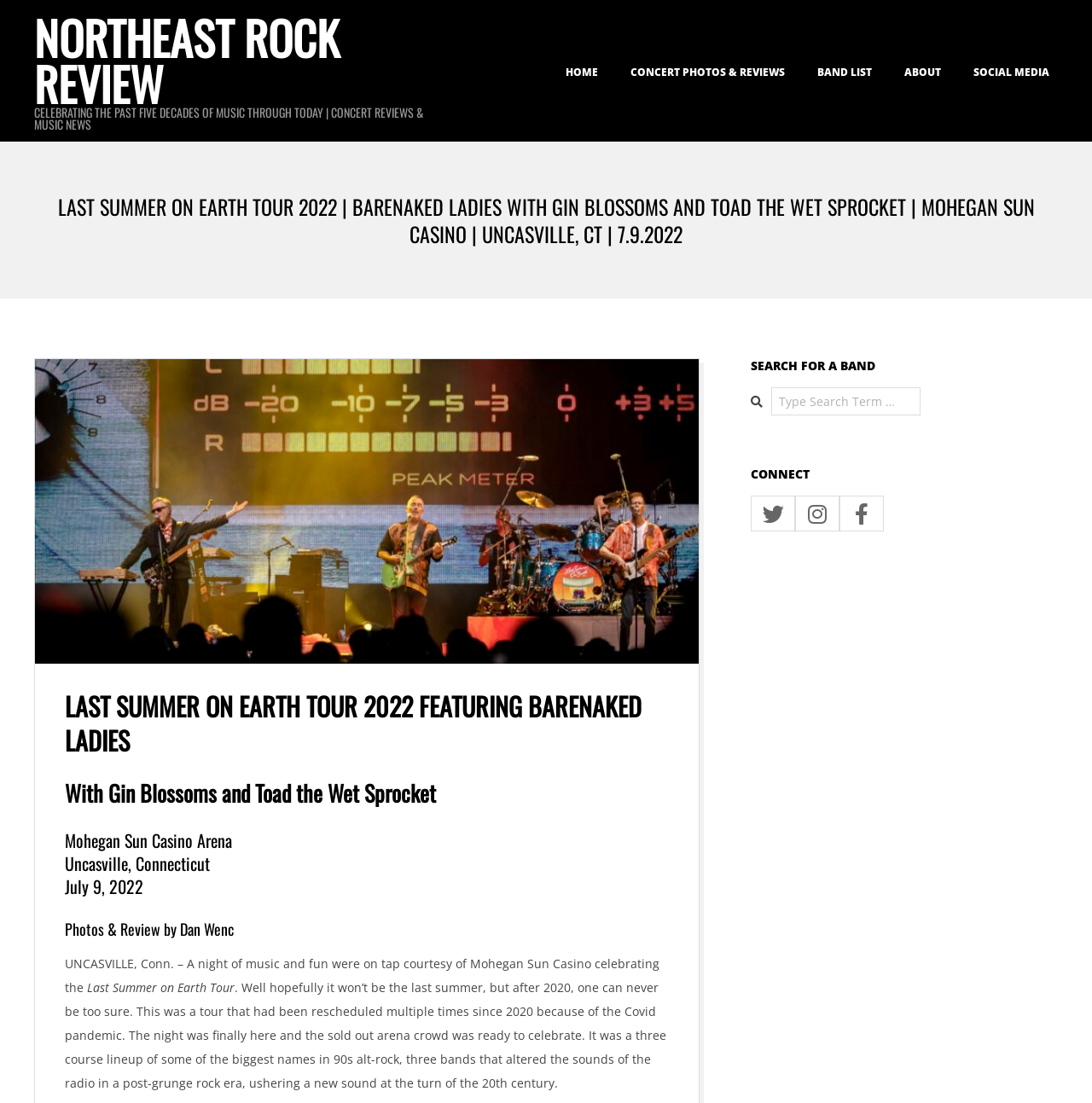Identify the bounding box coordinates of the specific part of the webpage to click to complete this instruction: "Check Facebook".

[0.688, 0.449, 0.728, 0.482]